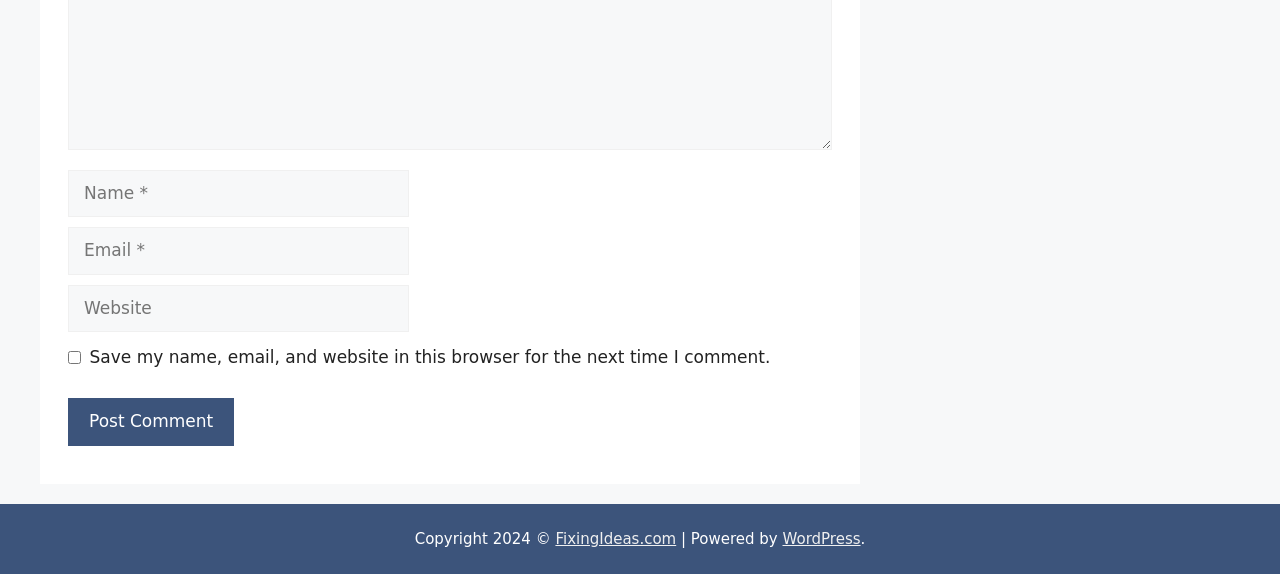Provide a short answer to the following question with just one word or phrase: What is the label of the first text box?

Name